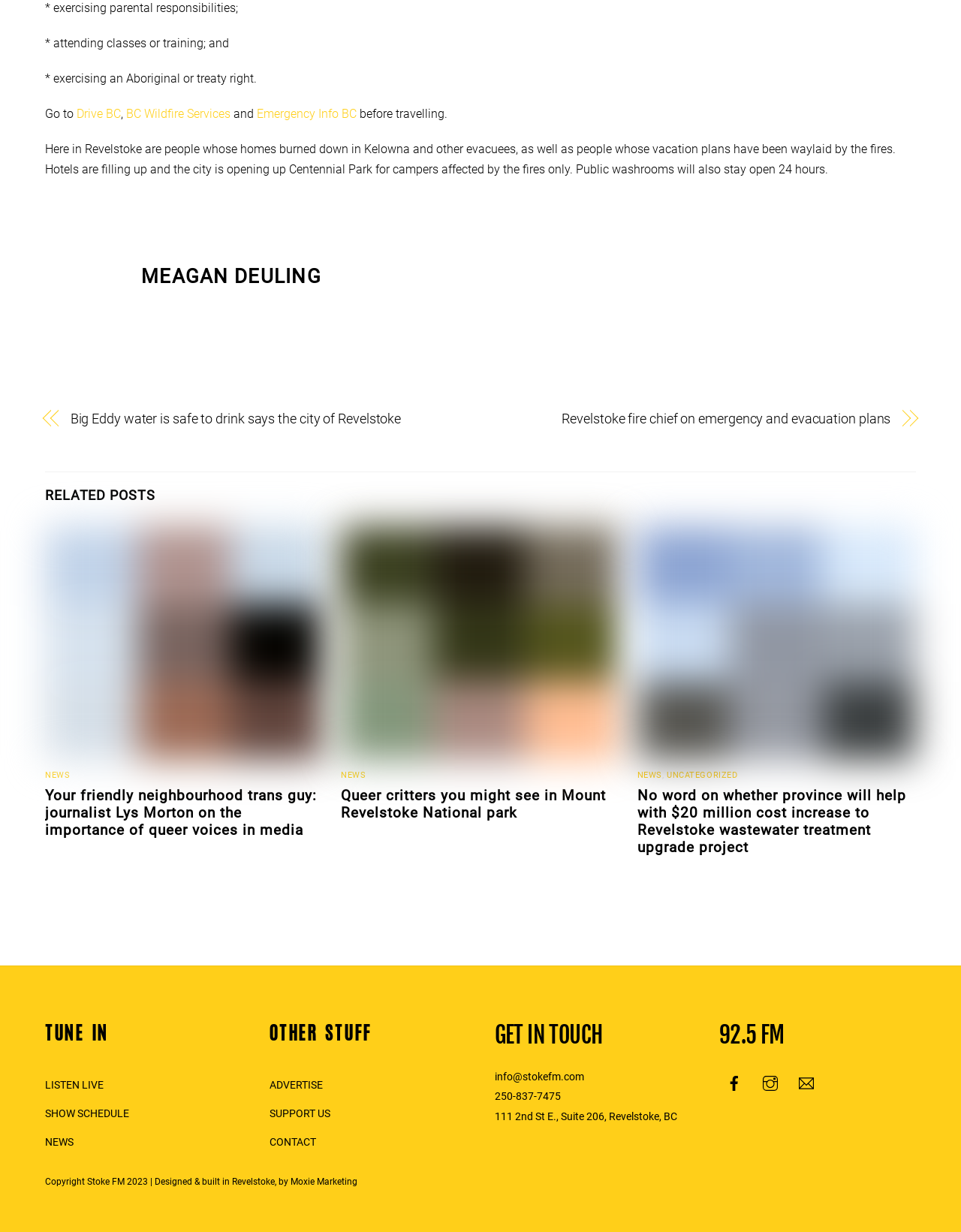Identify the bounding box coordinates of the clickable region to carry out the given instruction: "Click on 'Drive BC'".

[0.08, 0.087, 0.126, 0.098]